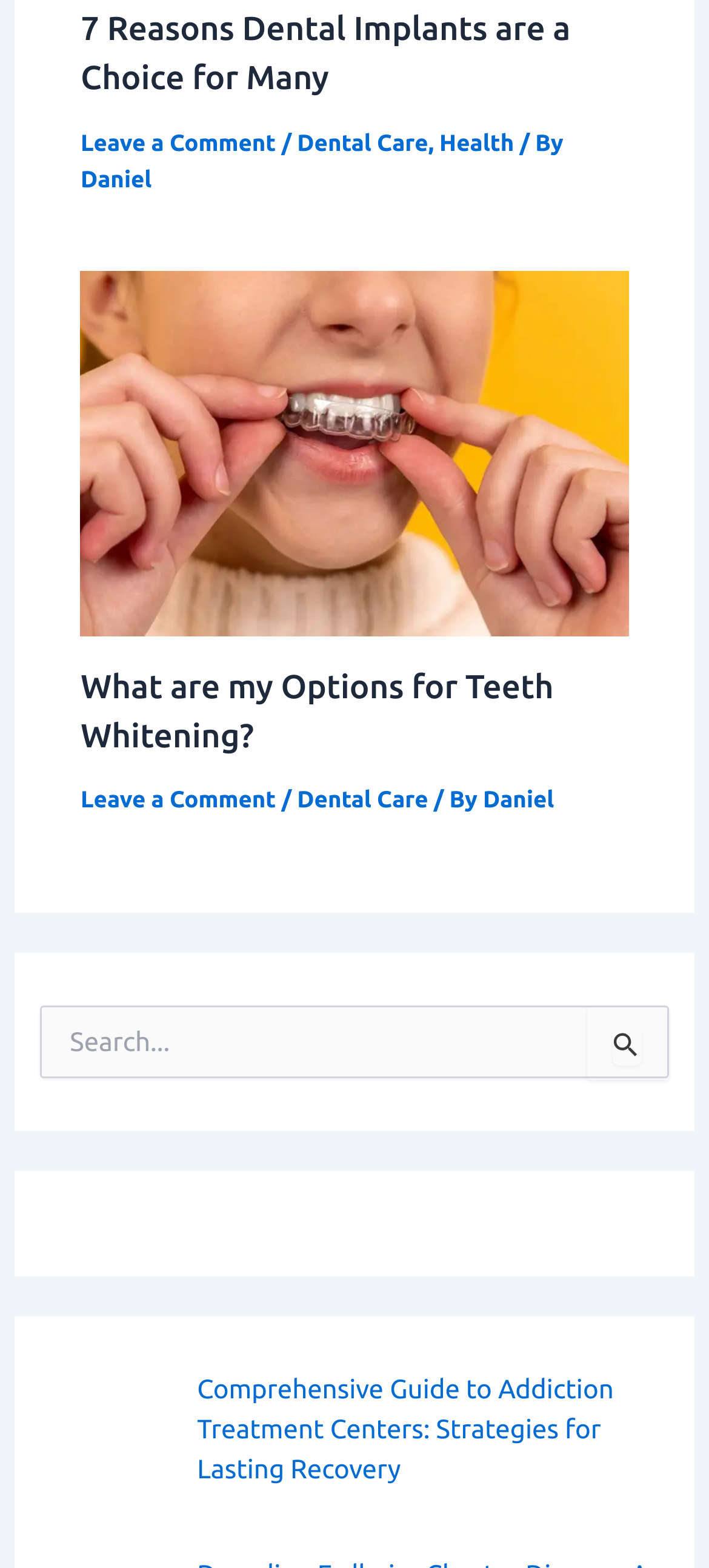Provide a one-word or brief phrase answer to the question:
What is the title of the link in the complementary section?

Alcohol and Drug Rehab